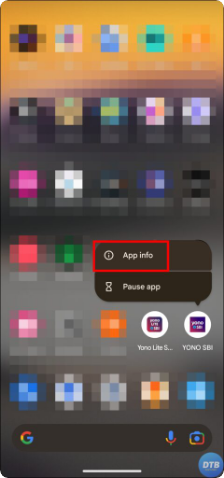What are the names of the two applications displayed at the bottom?
Based on the image, please offer an in-depth response to the question.

The lower part of the smartphone screen displays icons for two applications, namely Yono Lite SBI and Yono SBI, which are likely relevant to the context of clearing cache data mentioned in the accompanying instructional text.